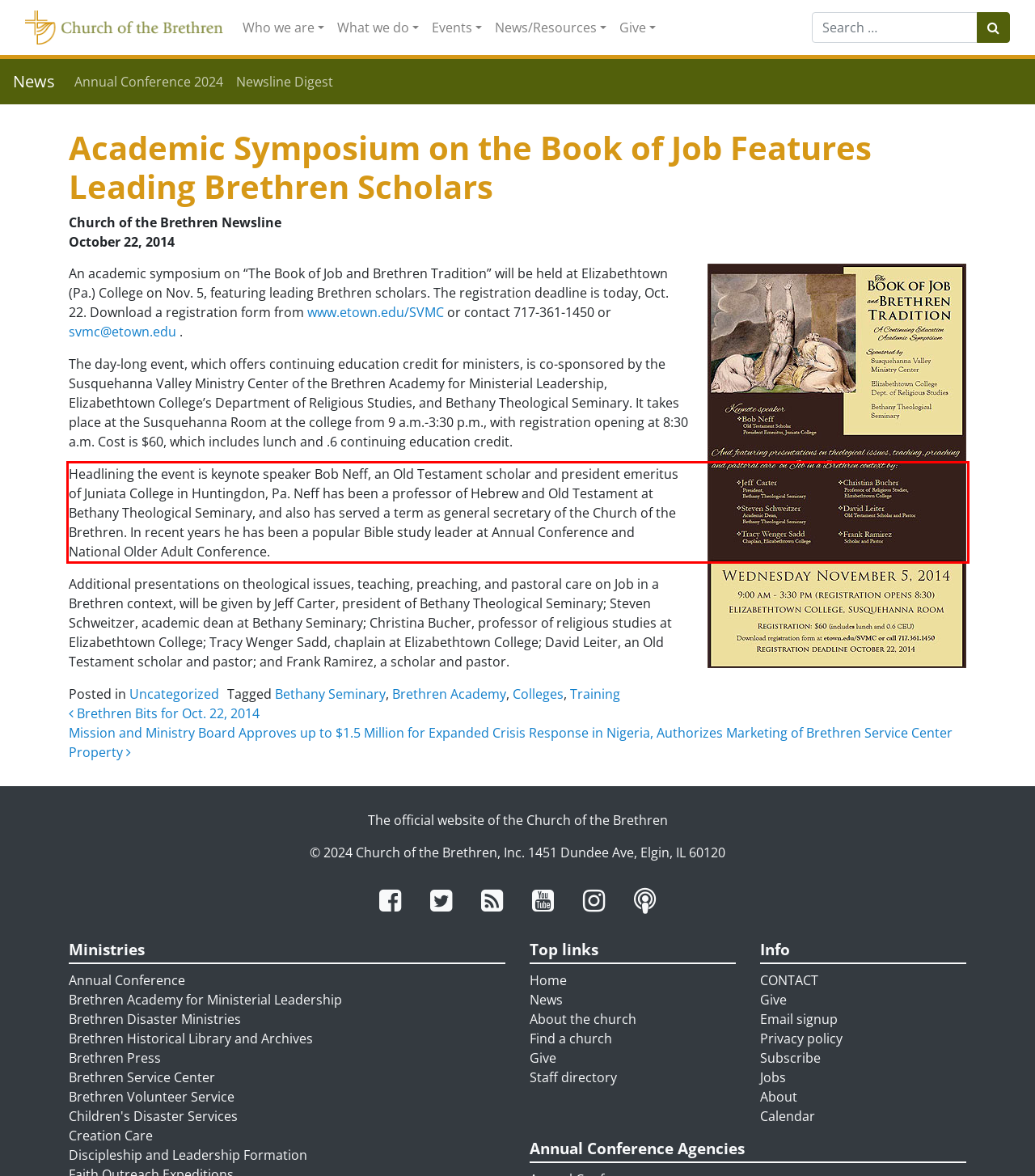Look at the screenshot of the webpage, locate the red rectangle bounding box, and generate the text content that it contains.

Headlining the event is keynote speaker Bob Neff, an Old Testament scholar and president emeritus of Juniata College in Huntingdon, Pa. Neff has been a professor of Hebrew and Old Testament at Bethany Theological Seminary, and also has served a term as general secretary of the Church of the Brethren. In recent years he has been a popular Bible study leader at Annual Conference and National Older Adult Conference.